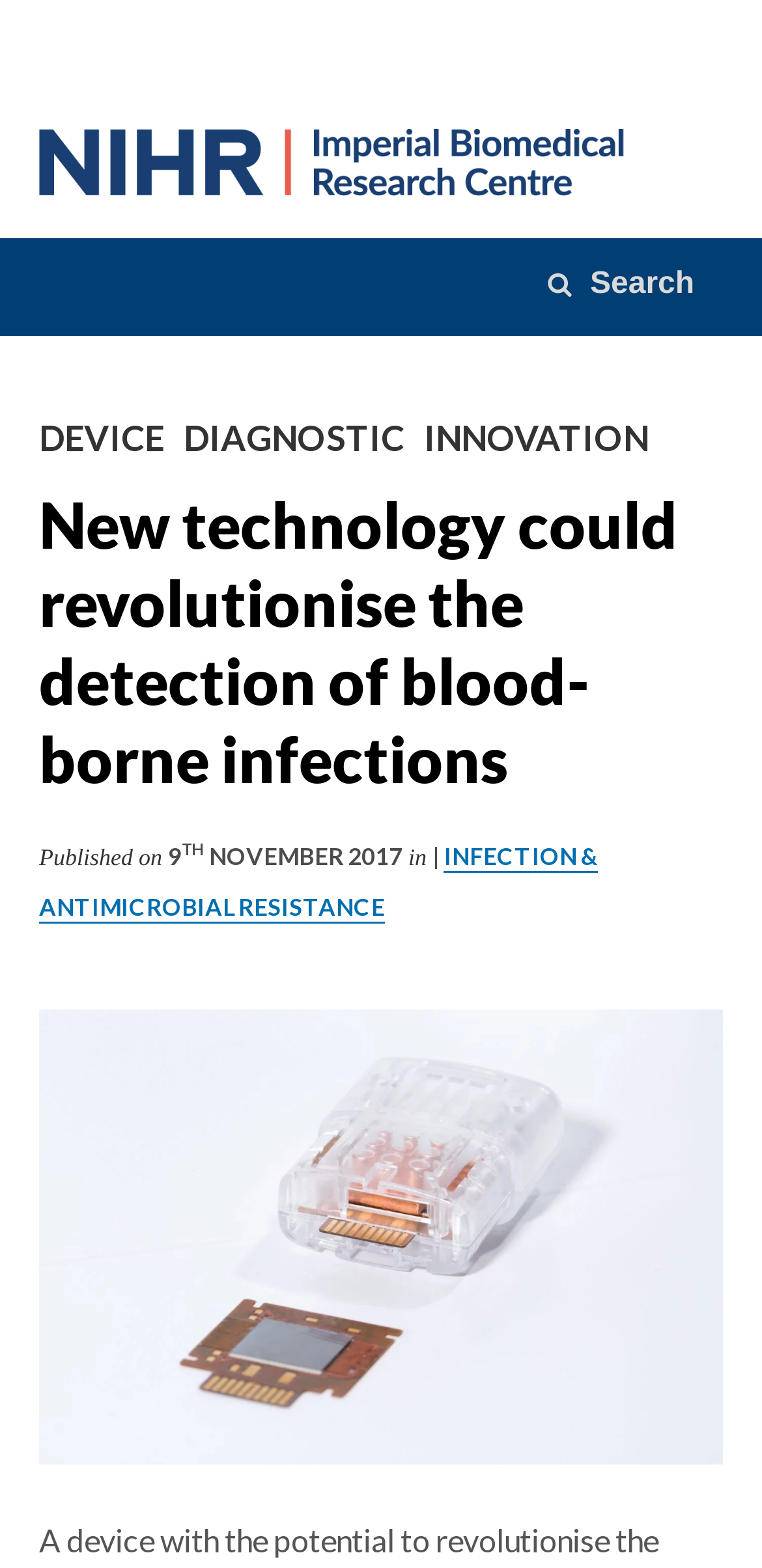Respond with a single word or phrase to the following question: How many links are in the main heading?

3